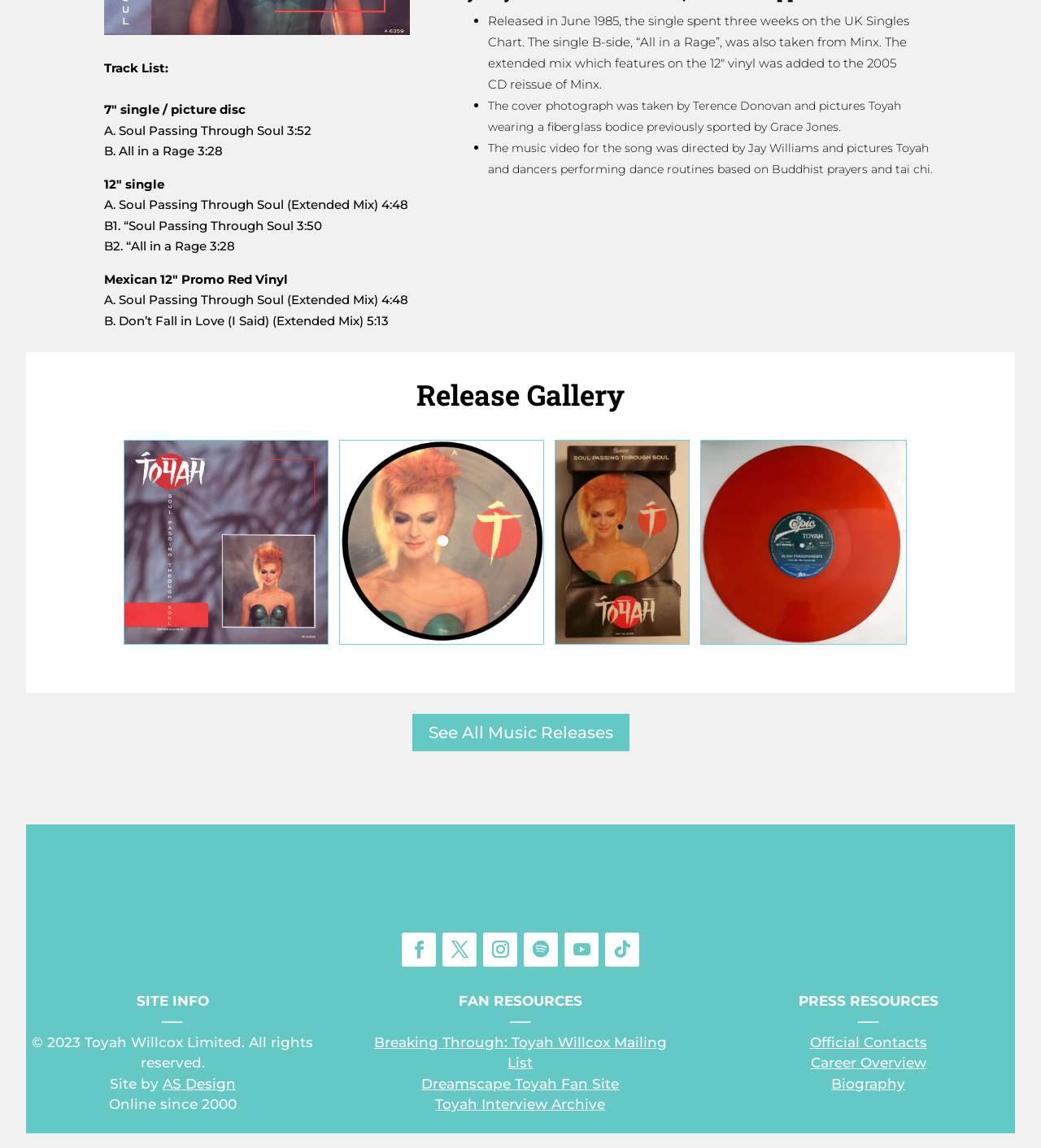Provide the bounding box coordinates for the specified HTML element described in this description: "Terms of Service". The coordinates should be four float numbers ranging from 0 to 1, in the format [left, top, right, bottom].

None